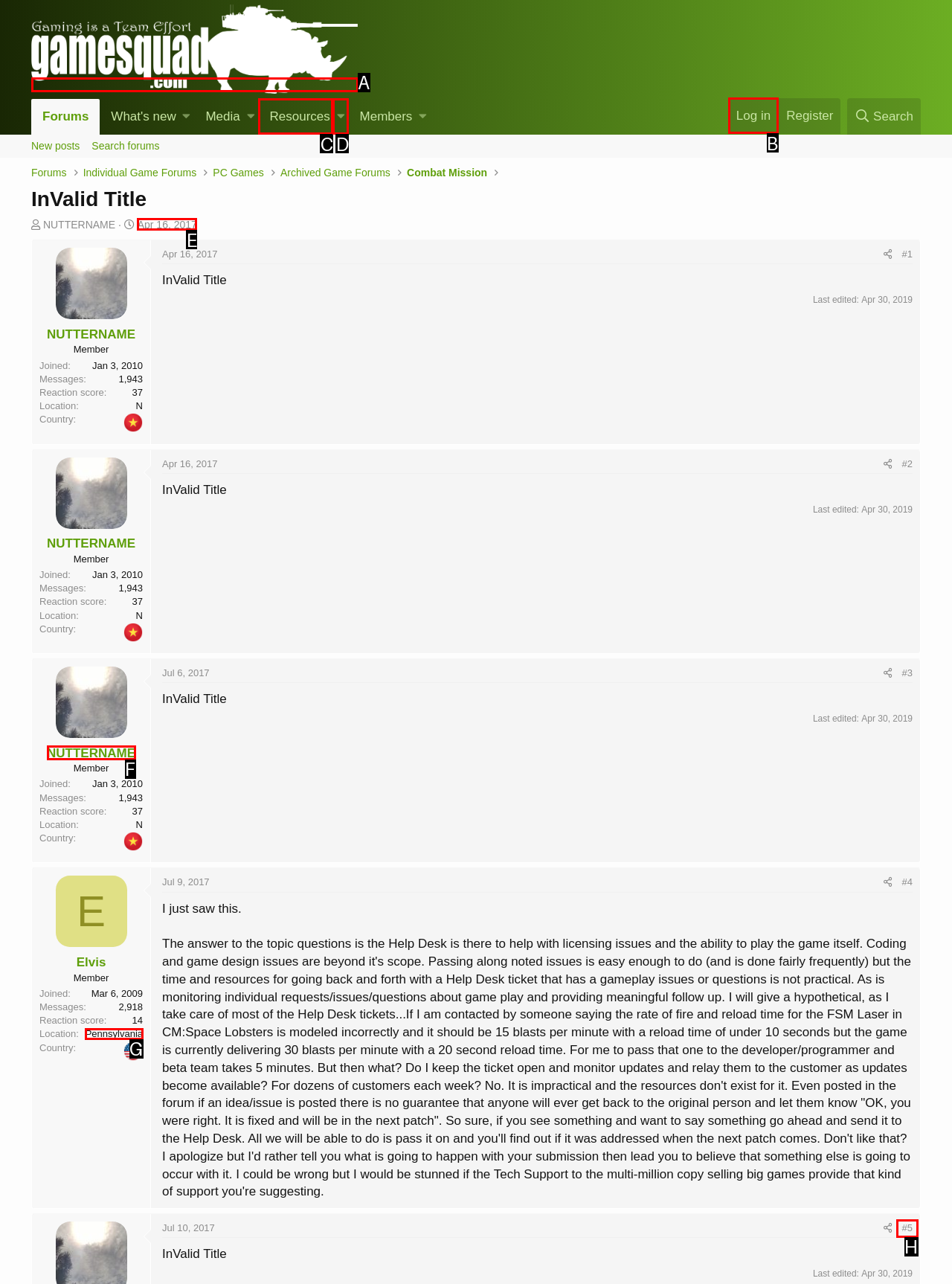From the given choices, indicate the option that best matches: NUTTERNAME
State the letter of the chosen option directly.

F